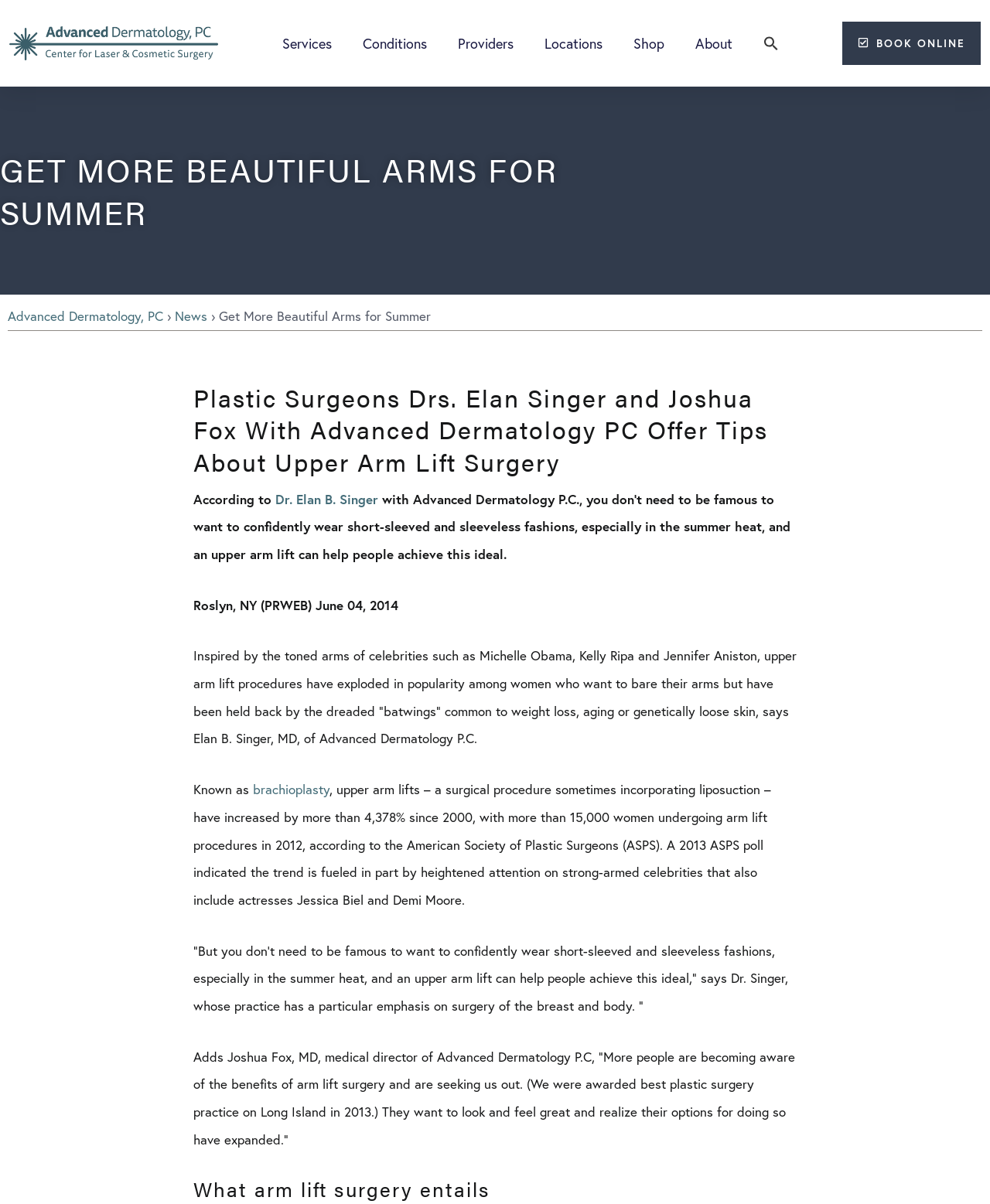Provide the bounding box coordinates of the section that needs to be clicked to accomplish the following instruction: "Search for something."

[0.755, 0.02, 0.802, 0.052]